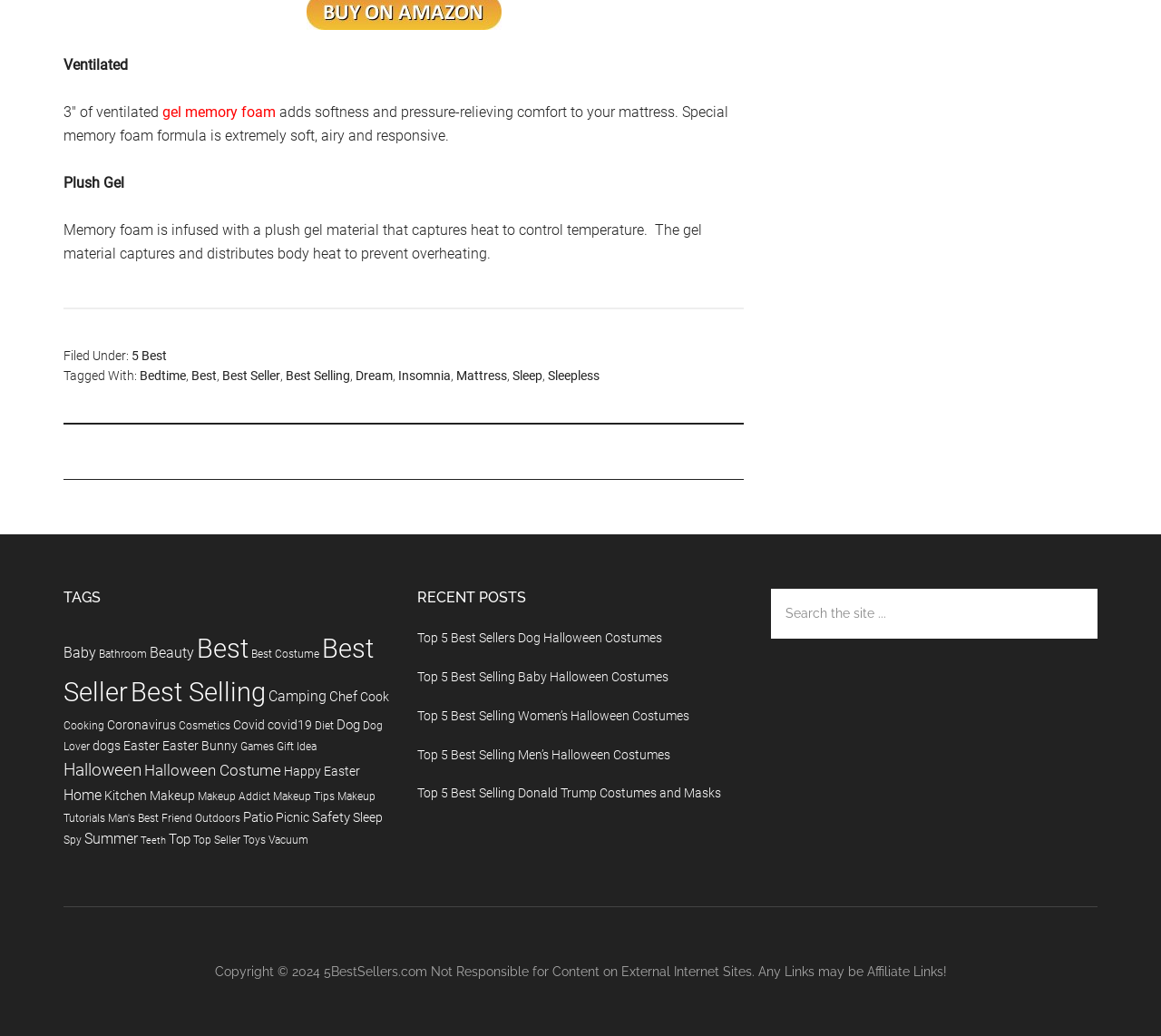Identify the bounding box coordinates for the region to click in order to carry out this instruction: "Click on the 'Sleep' link". Provide the coordinates using four float numbers between 0 and 1, formatted as [left, top, right, bottom].

[0.441, 0.356, 0.467, 0.37]